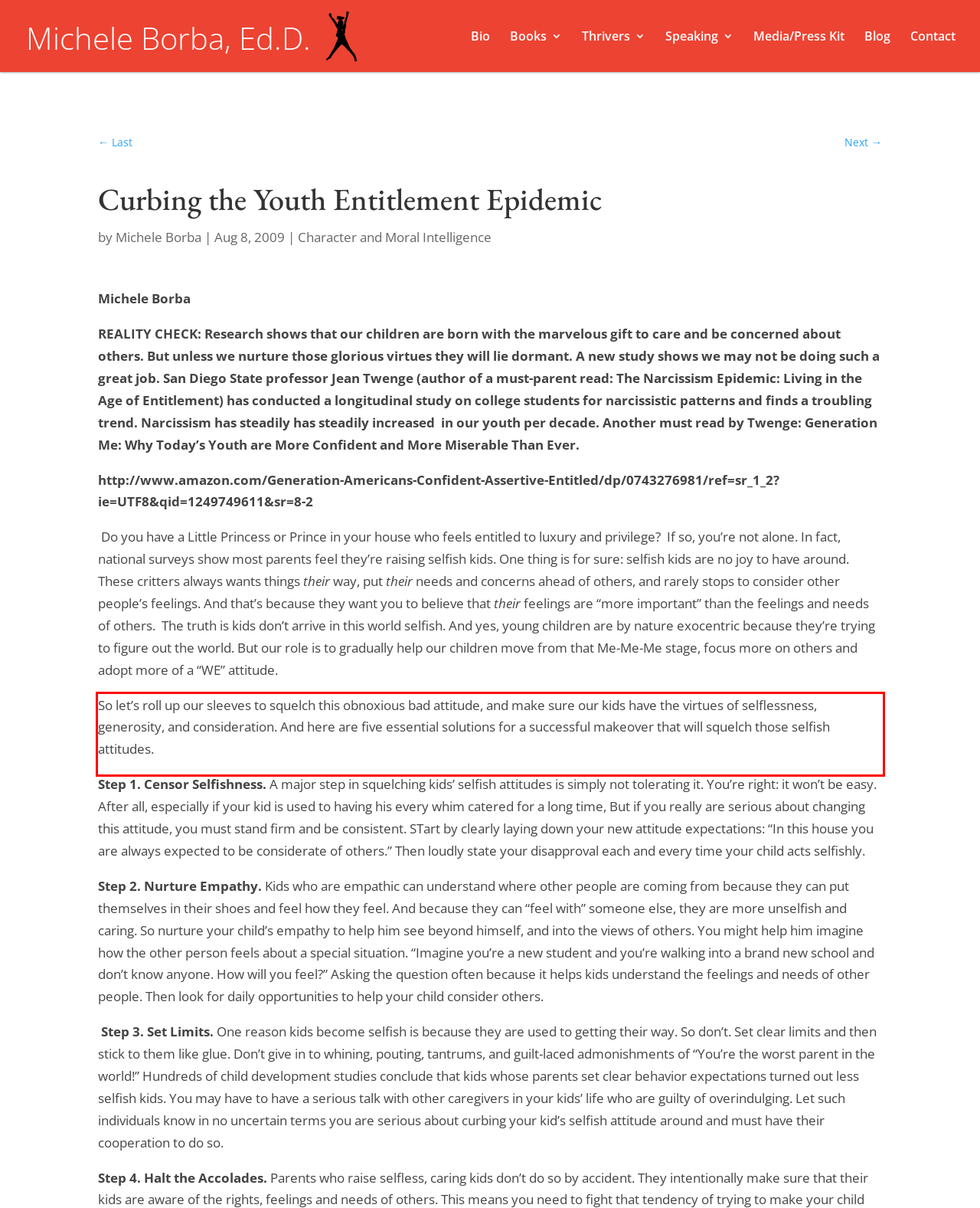Given a screenshot of a webpage, locate the red bounding box and extract the text it encloses.

So let’s roll up our sleeves to squelch this obnoxious bad attitude, and make sure our kids have the virtues of selflessness, generosity, and consideration. And here are five essential solutions for a successful makeover that will squelch those selfish attitudes.